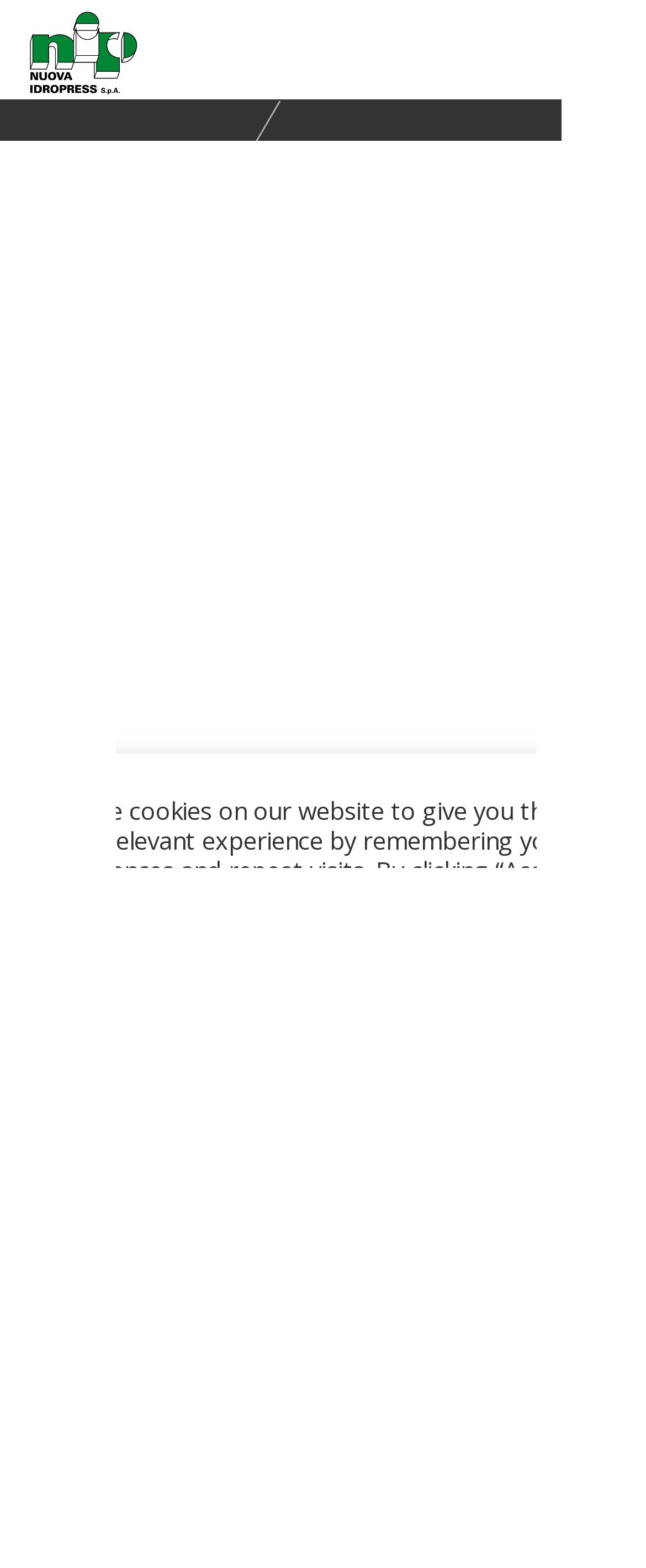Based on what you see in the screenshot, provide a thorough answer to this question: What is the purpose of the image?

The image on the webpage is likely used to showcase the Automated Cutting Line for sheets, providing a visual representation of the product to the users.